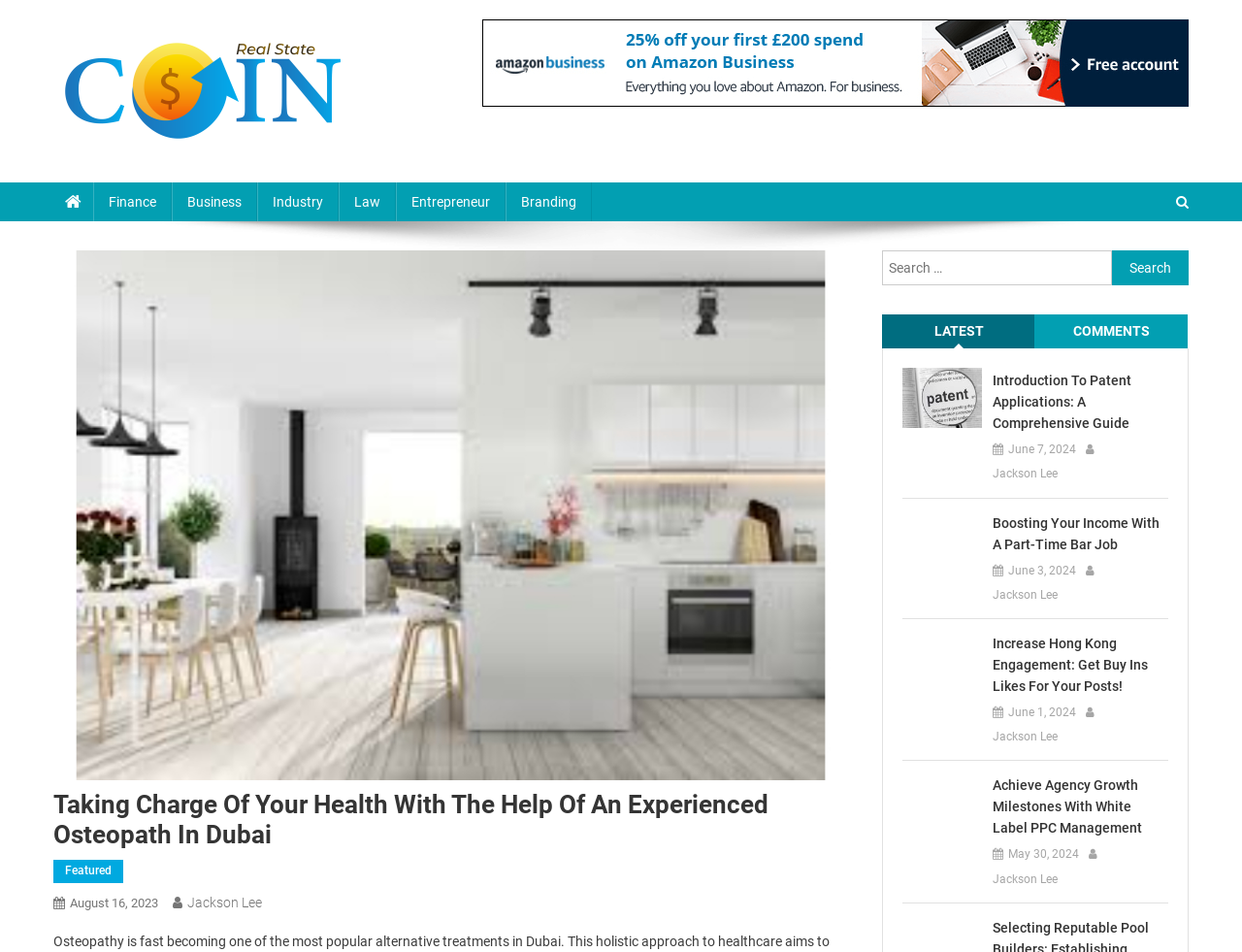Find the headline of the webpage and generate its text content.

Taking Charge Of Your Health With The Help Of An Experienced Osteopath In Dubai